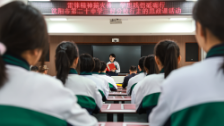What is the teacher holding in the image?
Analyze the image and provide a thorough answer to the question.

In the image, the teacher is standing at the front of the classroom, actively engaging with the students. The teacher's hand is holding an object, which appears to be a book or resource, likely related to the lesson being taught.